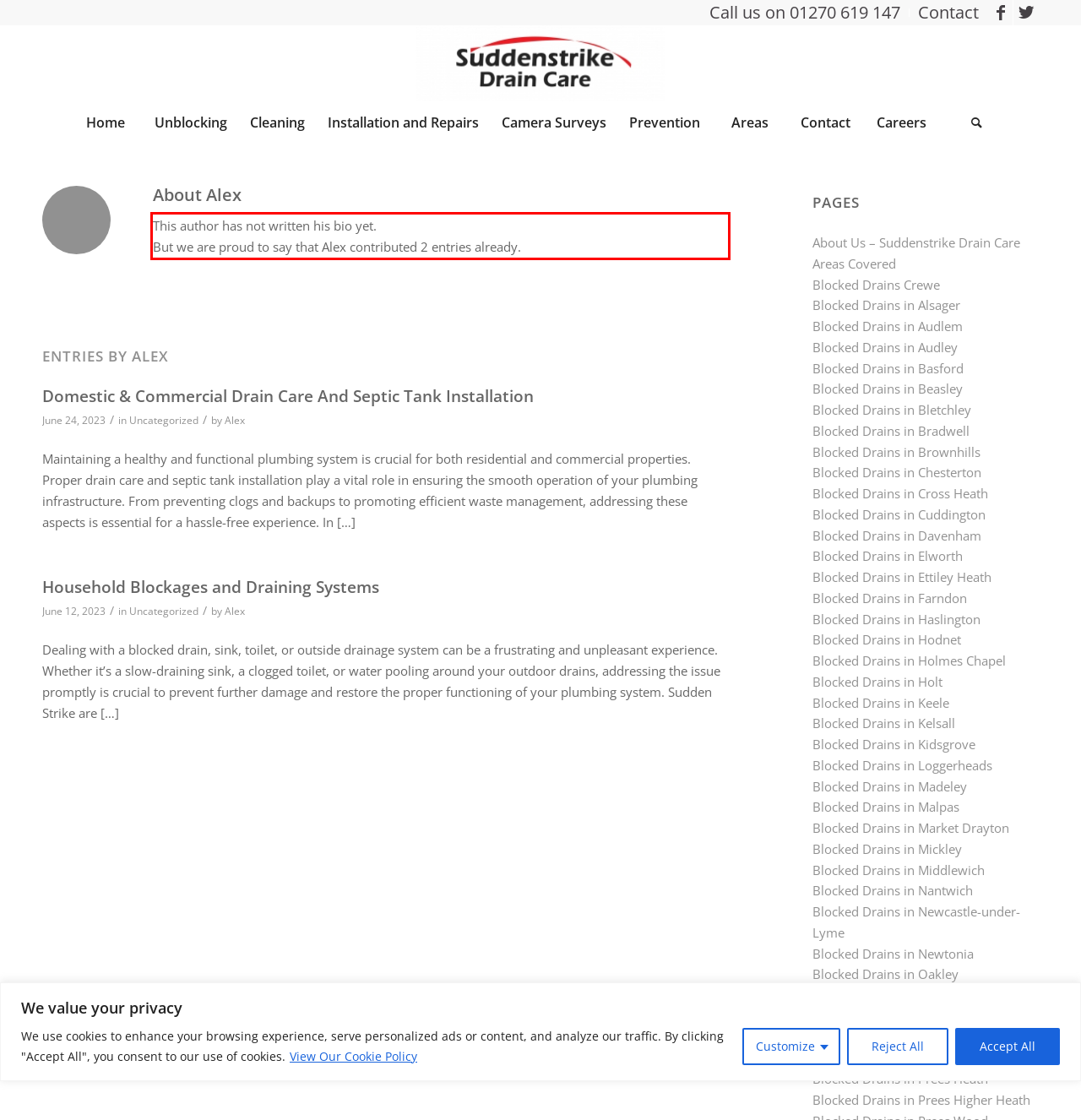Within the screenshot of the webpage, there is a red rectangle. Please recognize and generate the text content inside this red bounding box.

This author has not written his bio yet. But we are proud to say that Alex contributed 2 entries already.